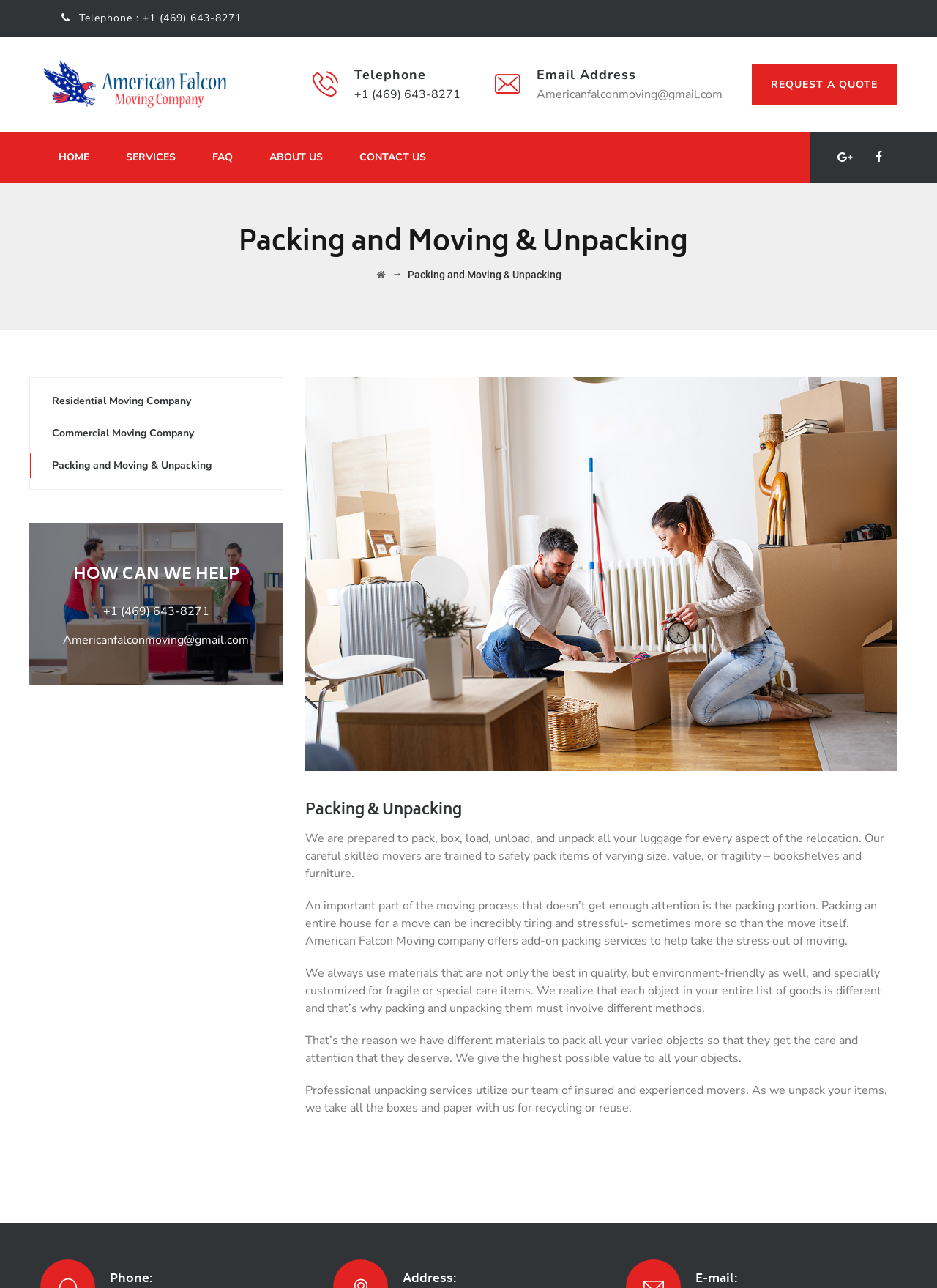Please identify the bounding box coordinates of the element that needs to be clicked to perform the following instruction: "Send an email to American Falcon Moving company".

[0.573, 0.067, 0.771, 0.079]